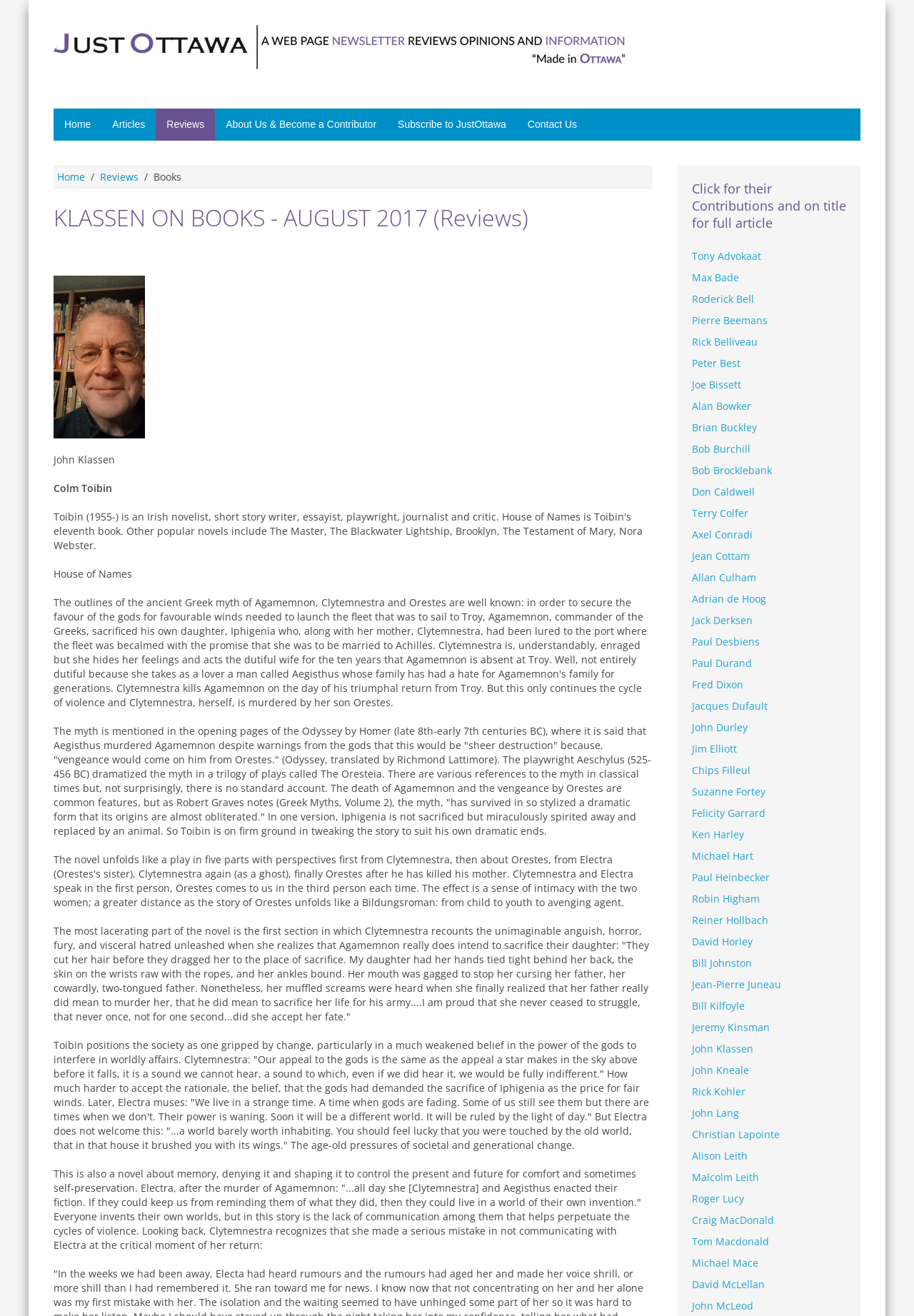What type of content does the webpage primarily feature?
Look at the webpage screenshot and answer the question with a detailed explanation.

The answer can be inferred from the text, which is a review of a book, and the presence of links to other contributors and articles, indicating that the webpage primarily features book reviews and related content.